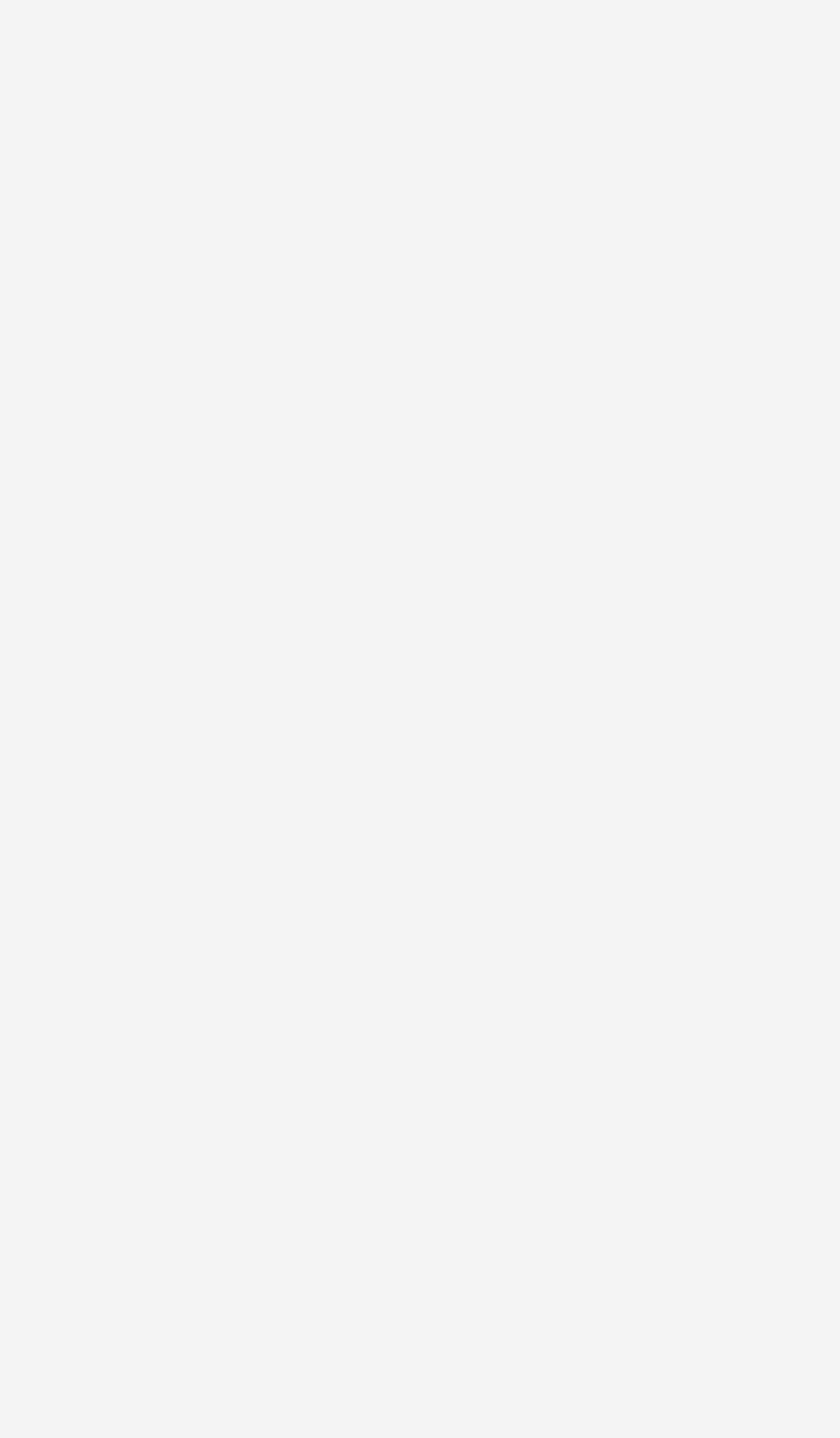Identify the bounding box coordinates of the clickable section necessary to follow the following instruction: "Click on HYDROGEN". The coordinates should be presented as four float numbers from 0 to 1, i.e., [left, top, right, bottom].

[0.051, 0.063, 0.277, 0.095]